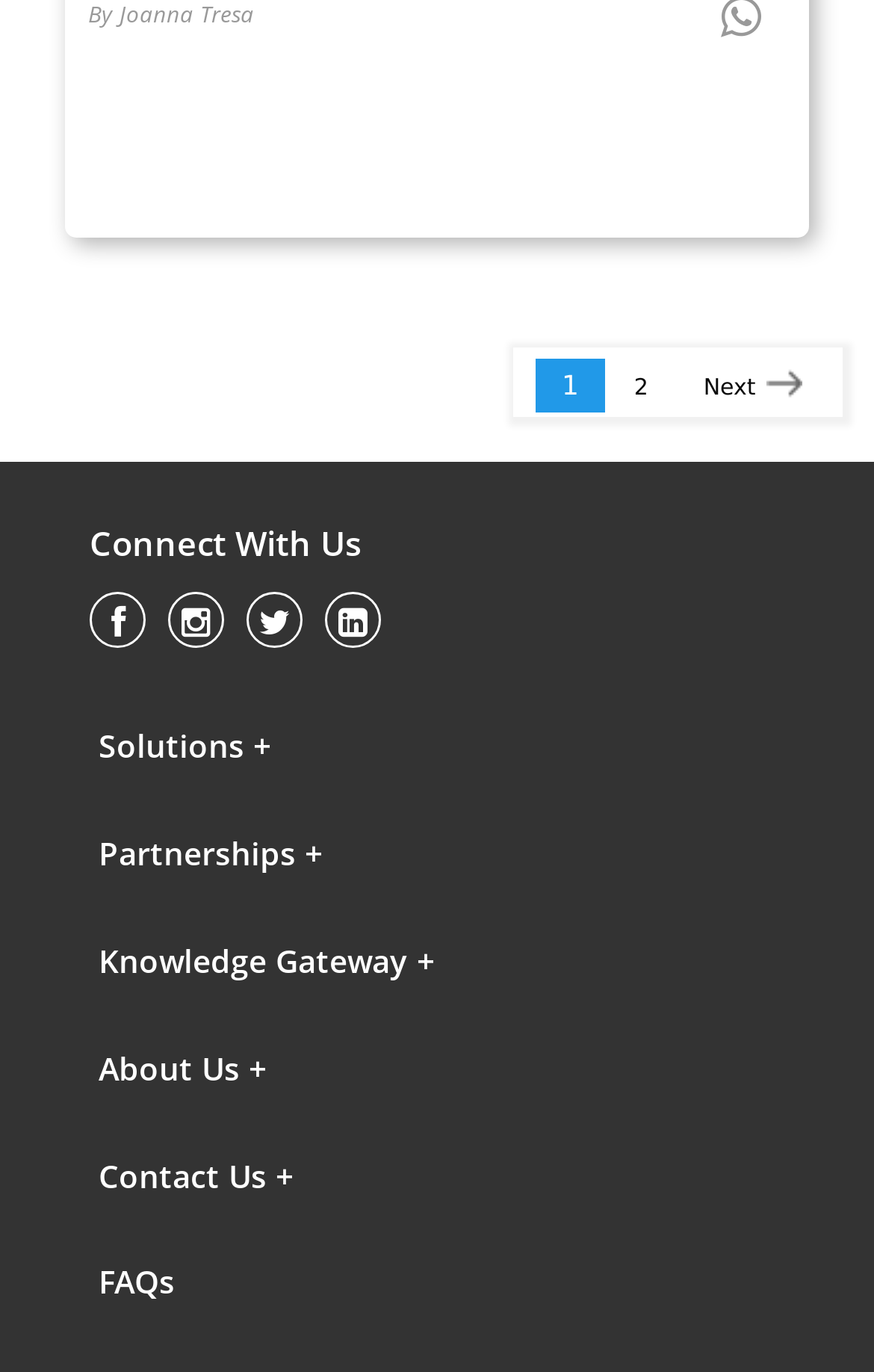Determine the bounding box coordinates of the clickable area required to perform the following instruction: "Click on the 'Next' button". The coordinates should be represented as four float numbers between 0 and 1: [left, top, right, bottom].

[0.774, 0.254, 0.936, 0.304]